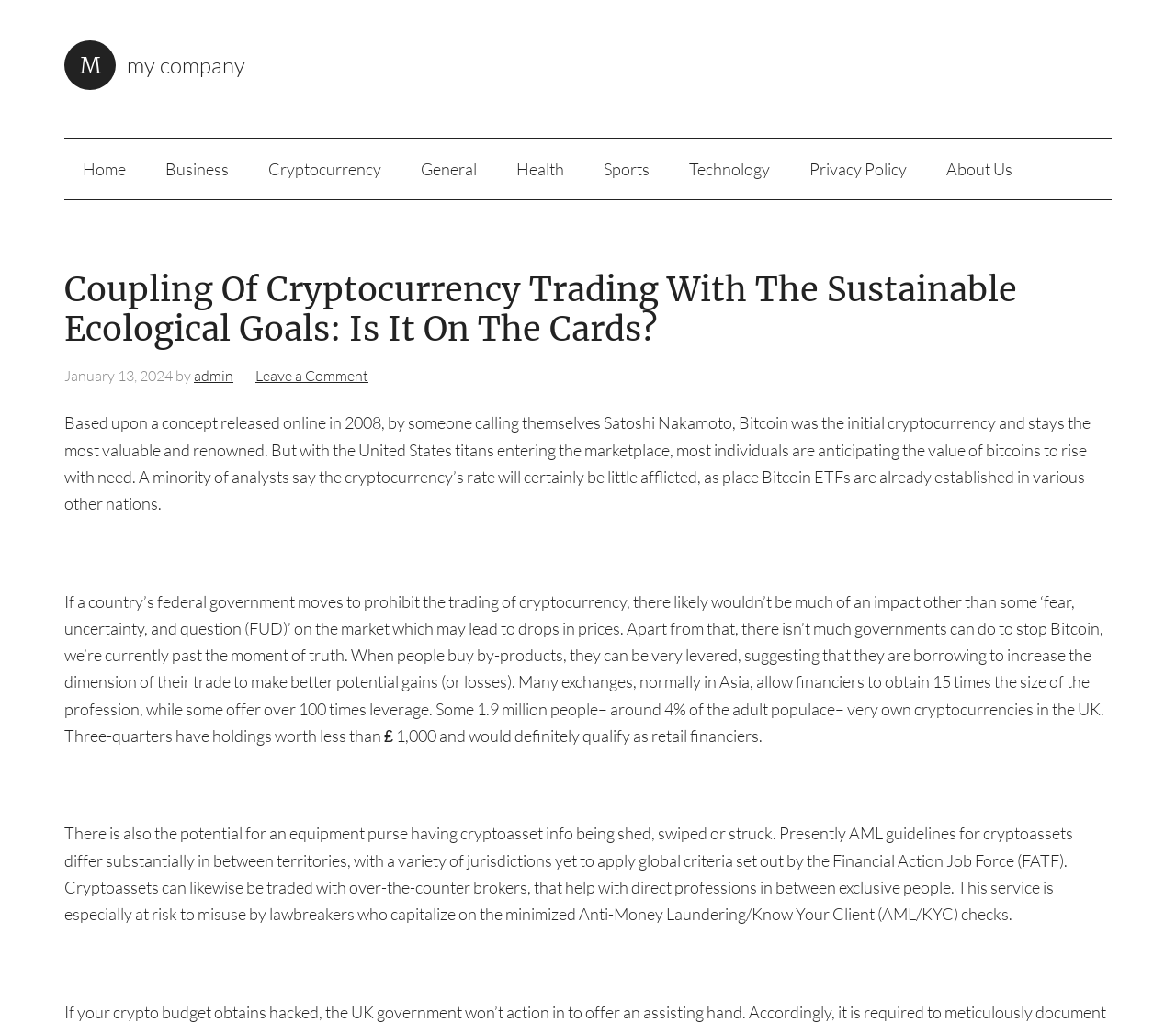Please identify the coordinates of the bounding box for the clickable region that will accomplish this instruction: "Click on the 'admin' link".

[0.165, 0.359, 0.198, 0.376]